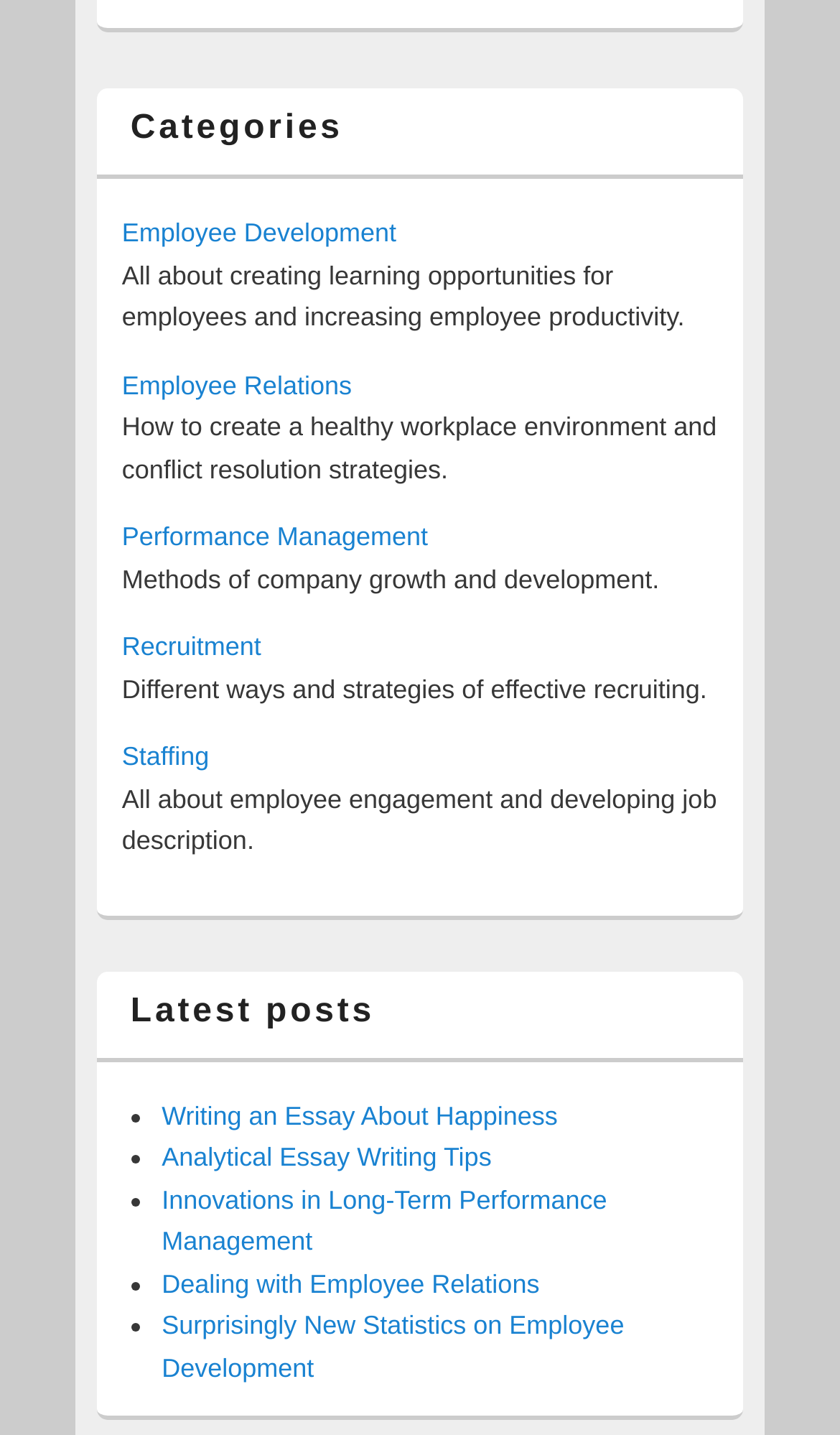Please indicate the bounding box coordinates of the element's region to be clicked to achieve the instruction: "Click on Employee Development". Provide the coordinates as four float numbers between 0 and 1, i.e., [left, top, right, bottom].

[0.145, 0.152, 0.472, 0.173]